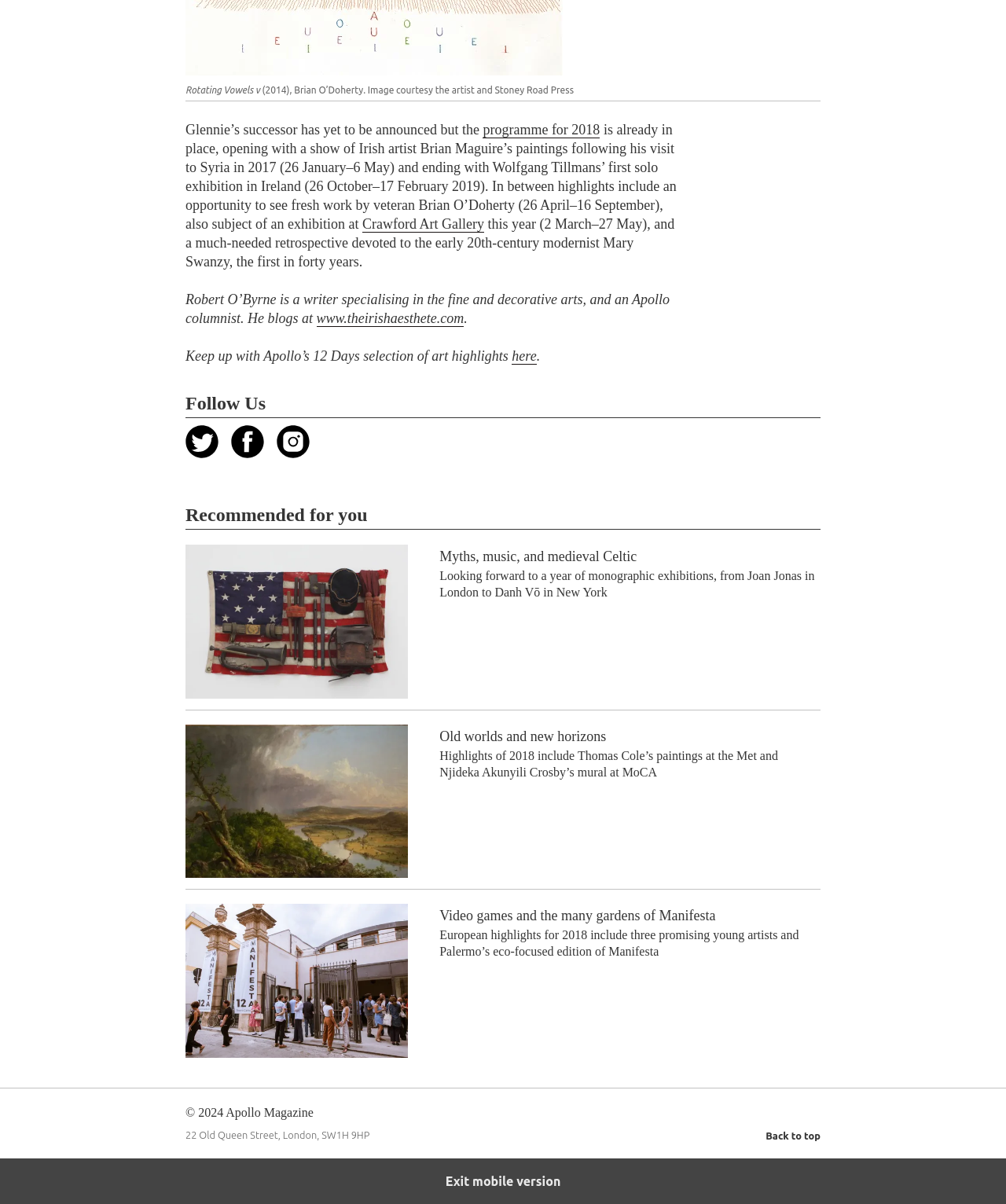Please reply to the following question with a single word or a short phrase:
What is the name of the writer mentioned in the third paragraph?

Robert O’Byrne